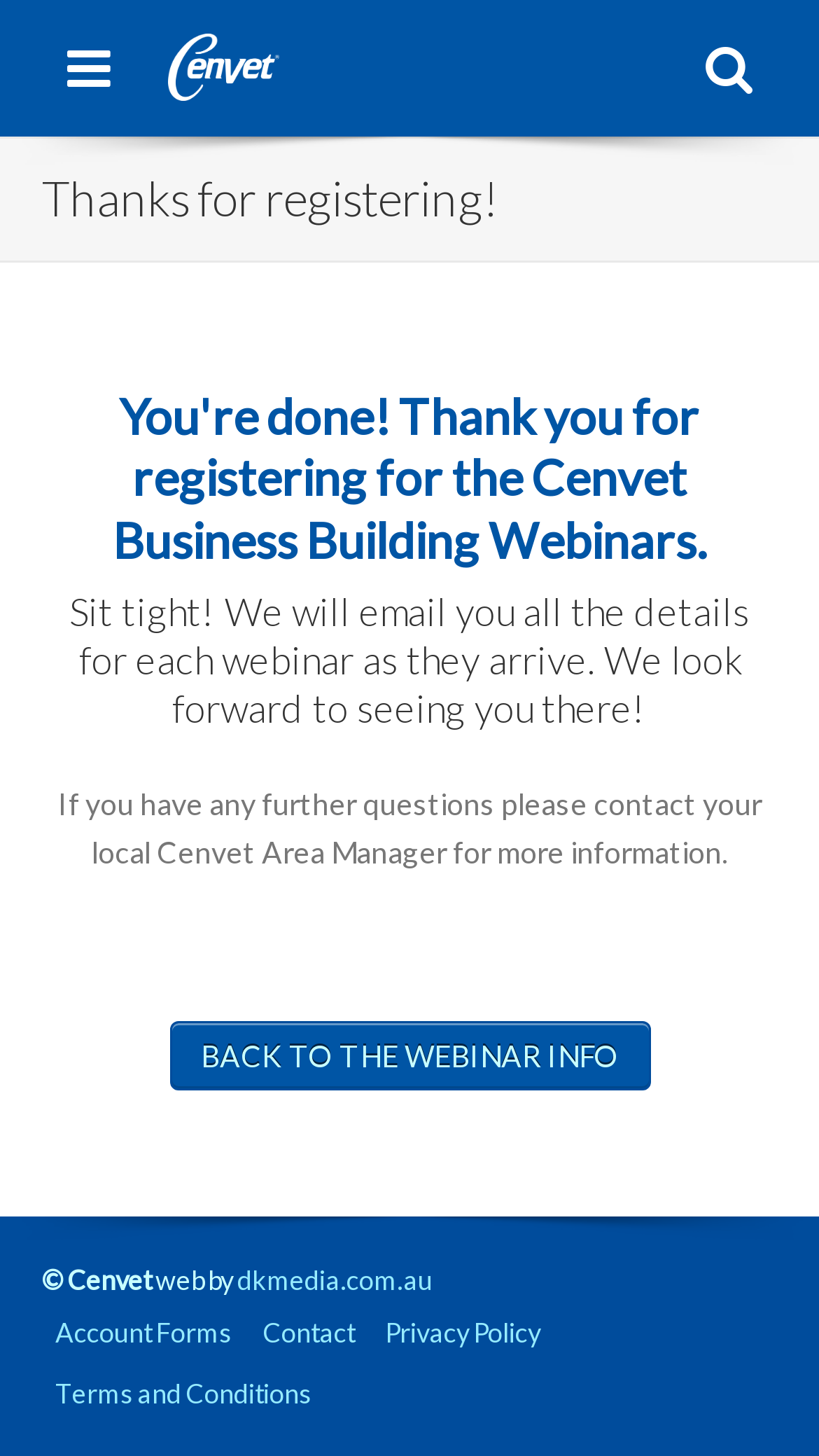What is the logo on the top left corner?
Please provide a single word or phrase as the answer based on the screenshot.

Cenvet logo